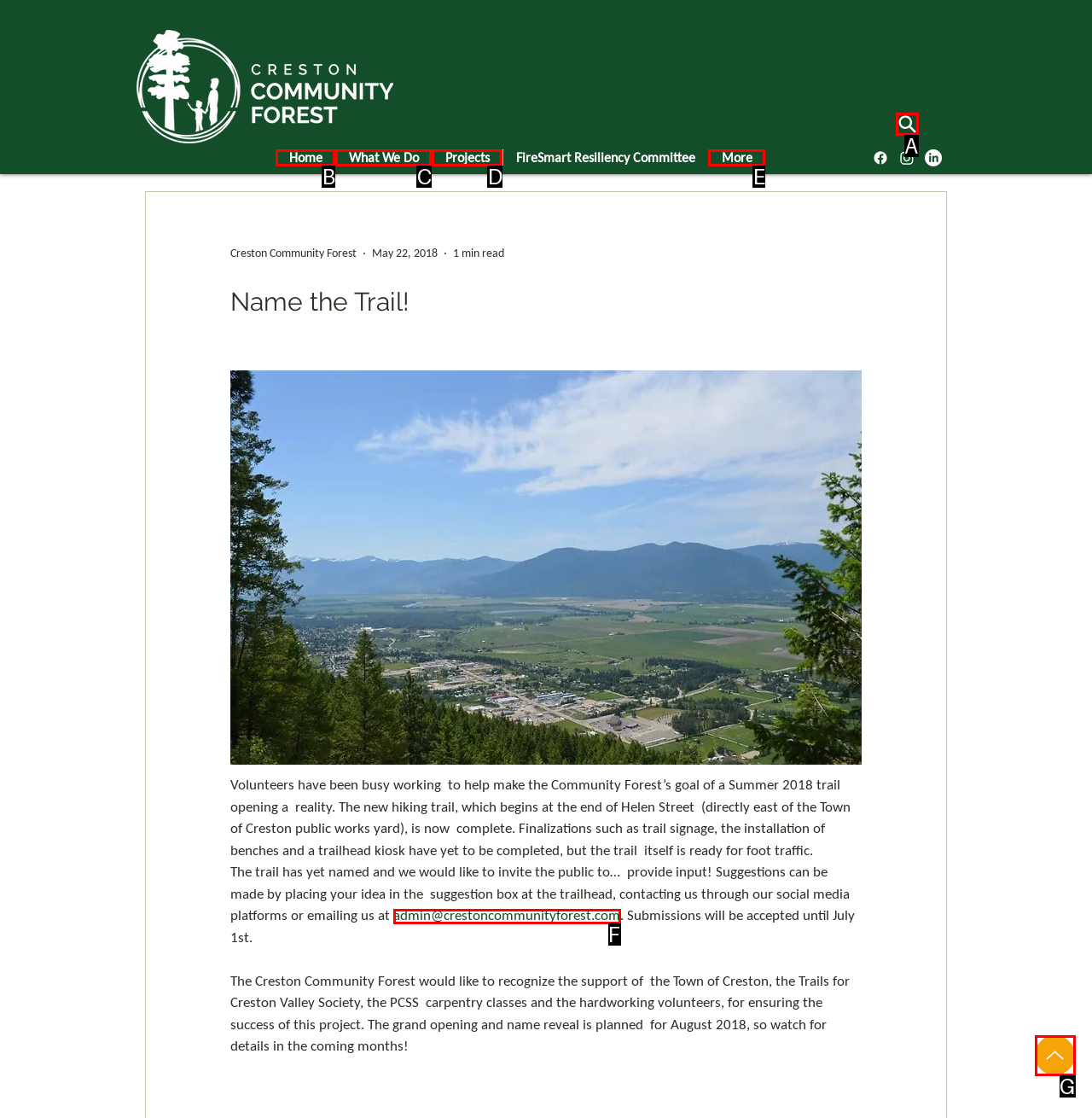From the available choices, determine which HTML element fits this description: Up Respond with the correct letter.

G